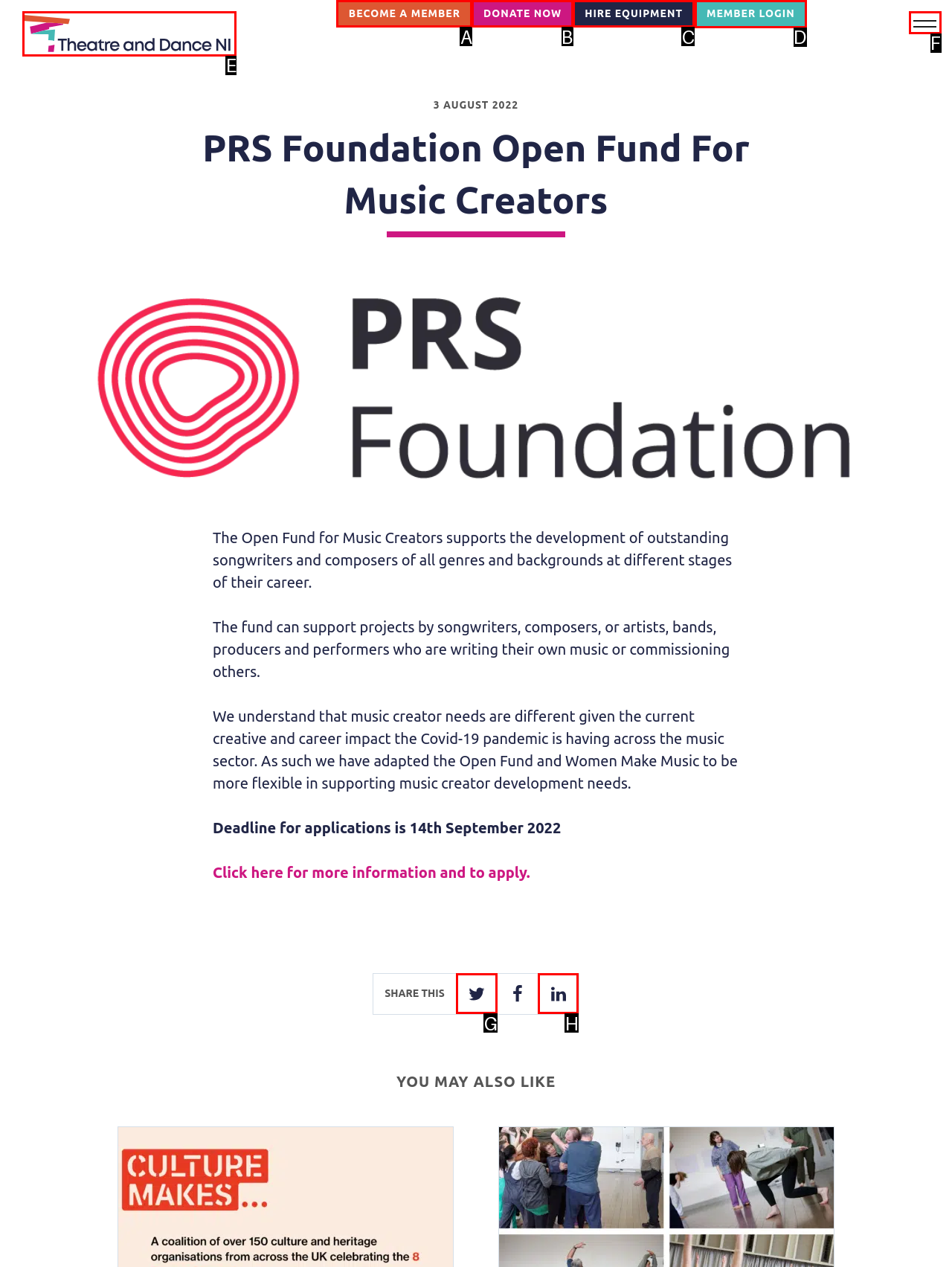Identify the correct UI element to click to achieve the task: Click the 'MEMBER LOGIN' link.
Answer with the letter of the appropriate option from the choices given.

D